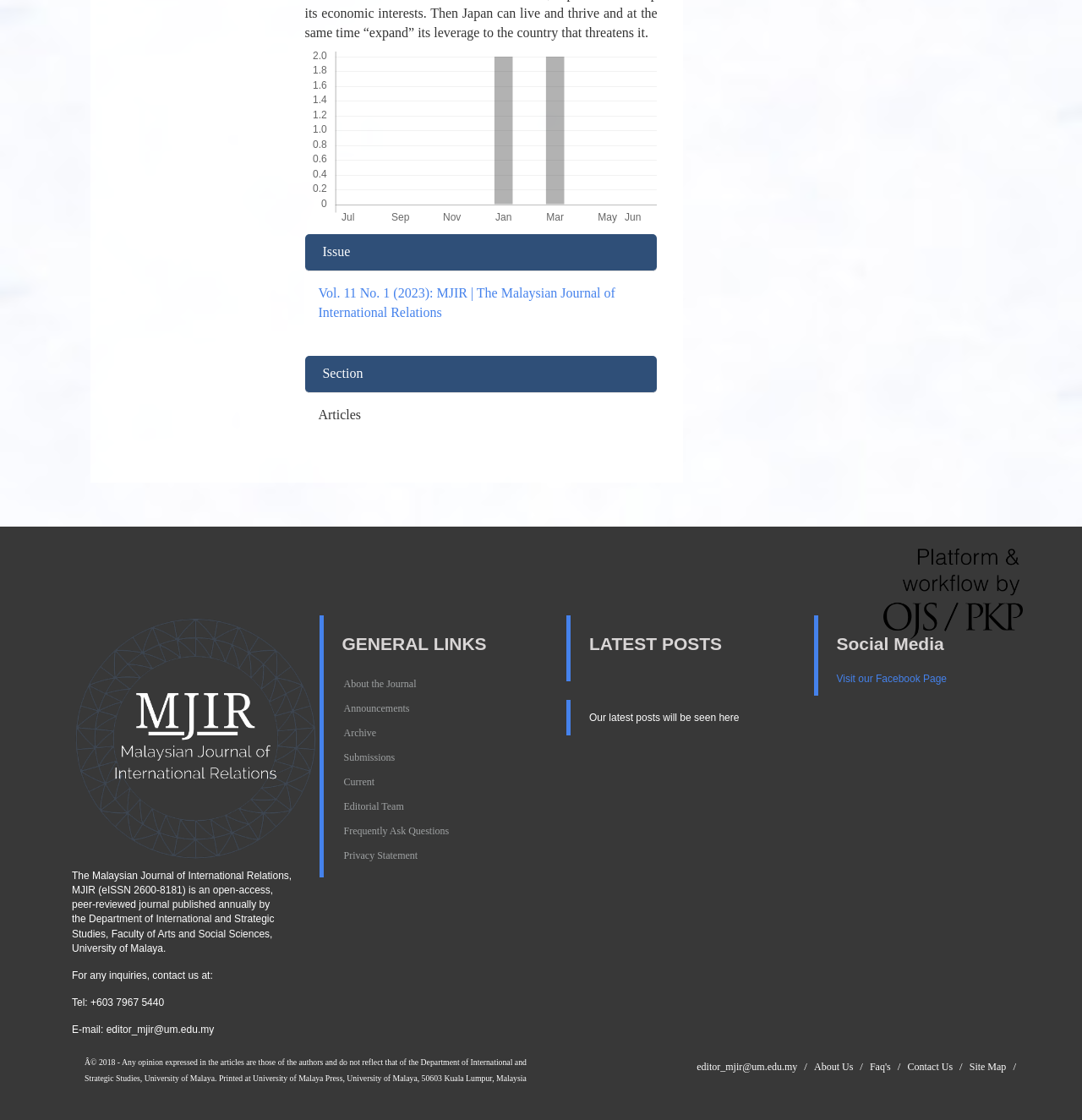Based on the image, provide a detailed response to the question:
What is the contact email of the journal?

The contact email of the journal can be found in the StaticText element with the text 'E-mail: editor_mjir@um.edu.my' which is located in the contentinfo section of the webpage.